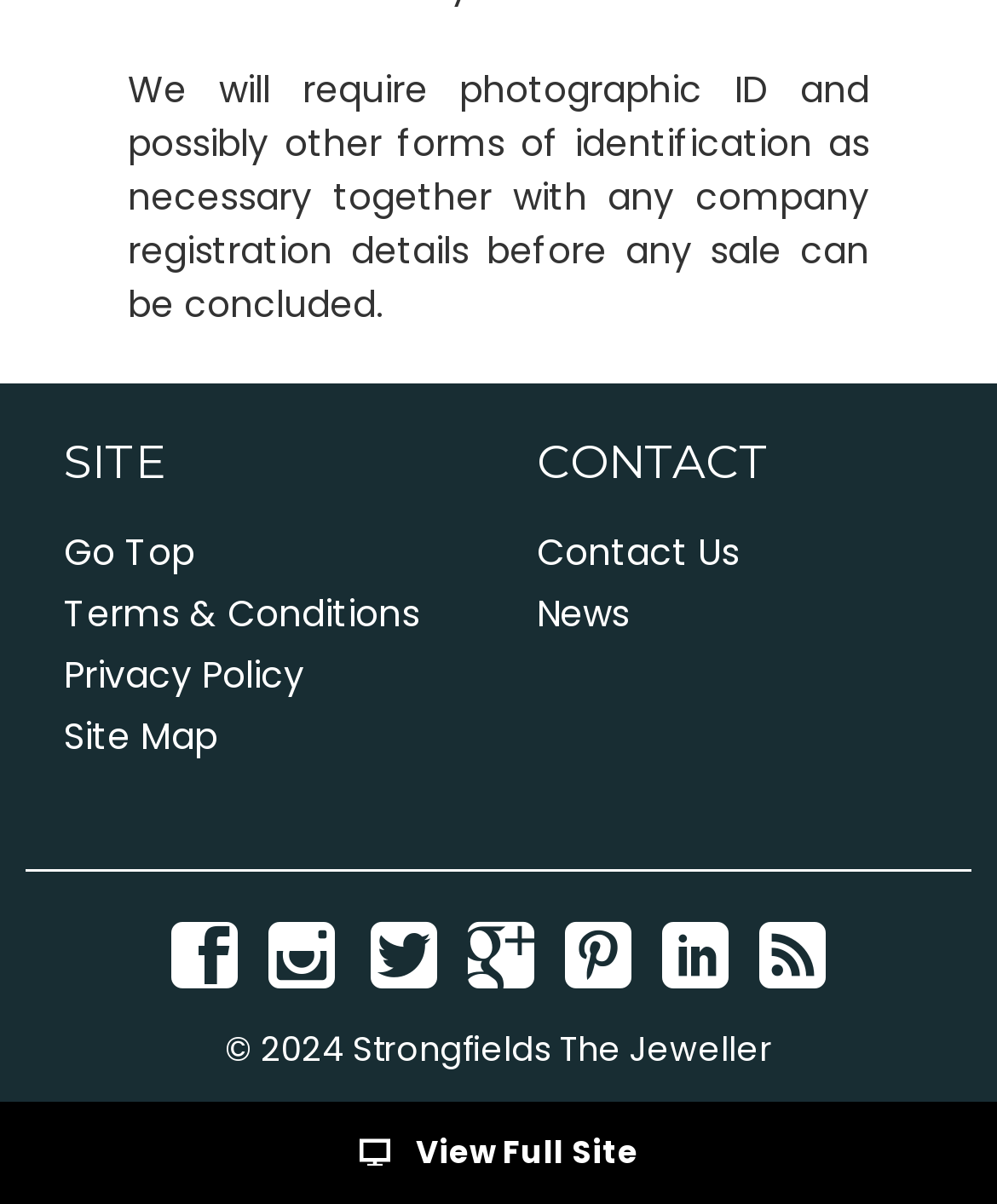What is the alternative to the current webpage view?
Craft a detailed and extensive response to the question.

The link at the bottom of the webpage says 'View Full Site', which suggests that the current view is not the full site, and clicking this link will take the user to a more comprehensive version of the website.